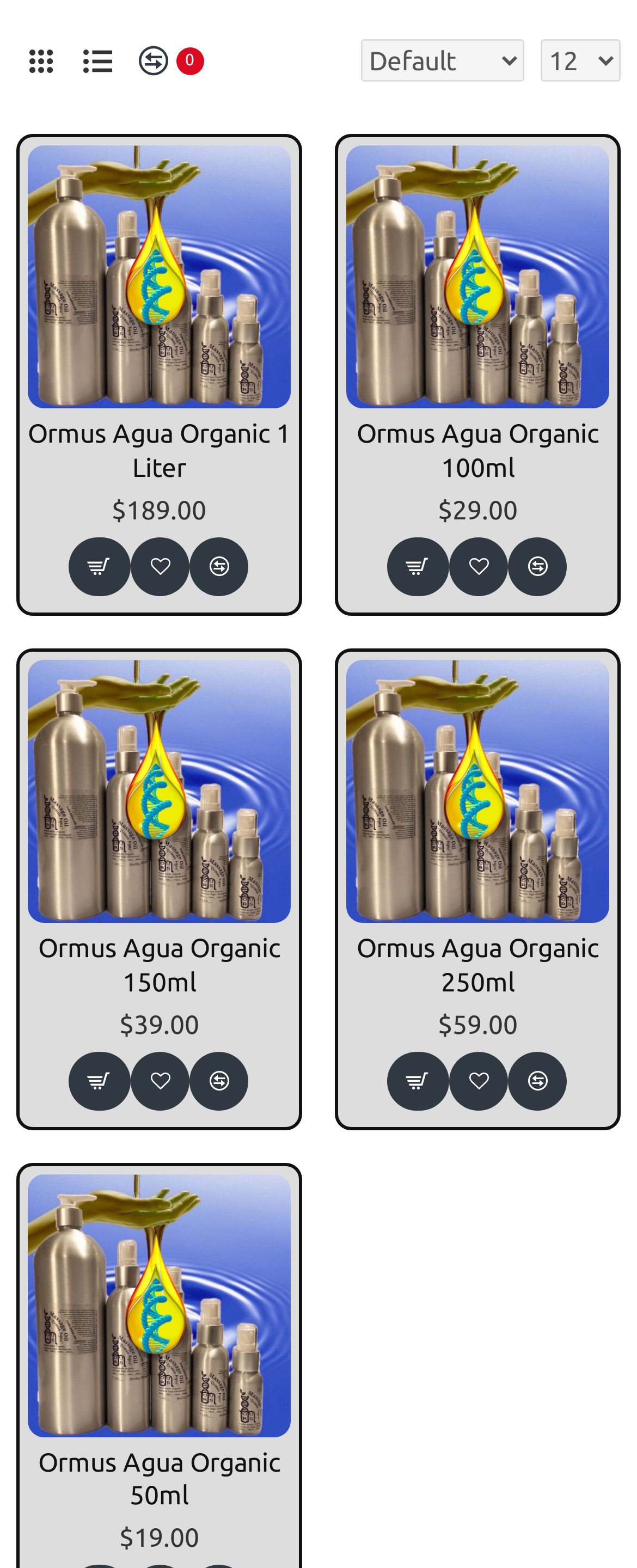Determine the bounding box coordinates for the area that needs to be clicked to fulfill this task: "Add to cart the 250ml product". The coordinates must be given as four float numbers between 0 and 1, i.e., [left, top, right, bottom].

[0.544, 0.421, 0.956, 0.589]